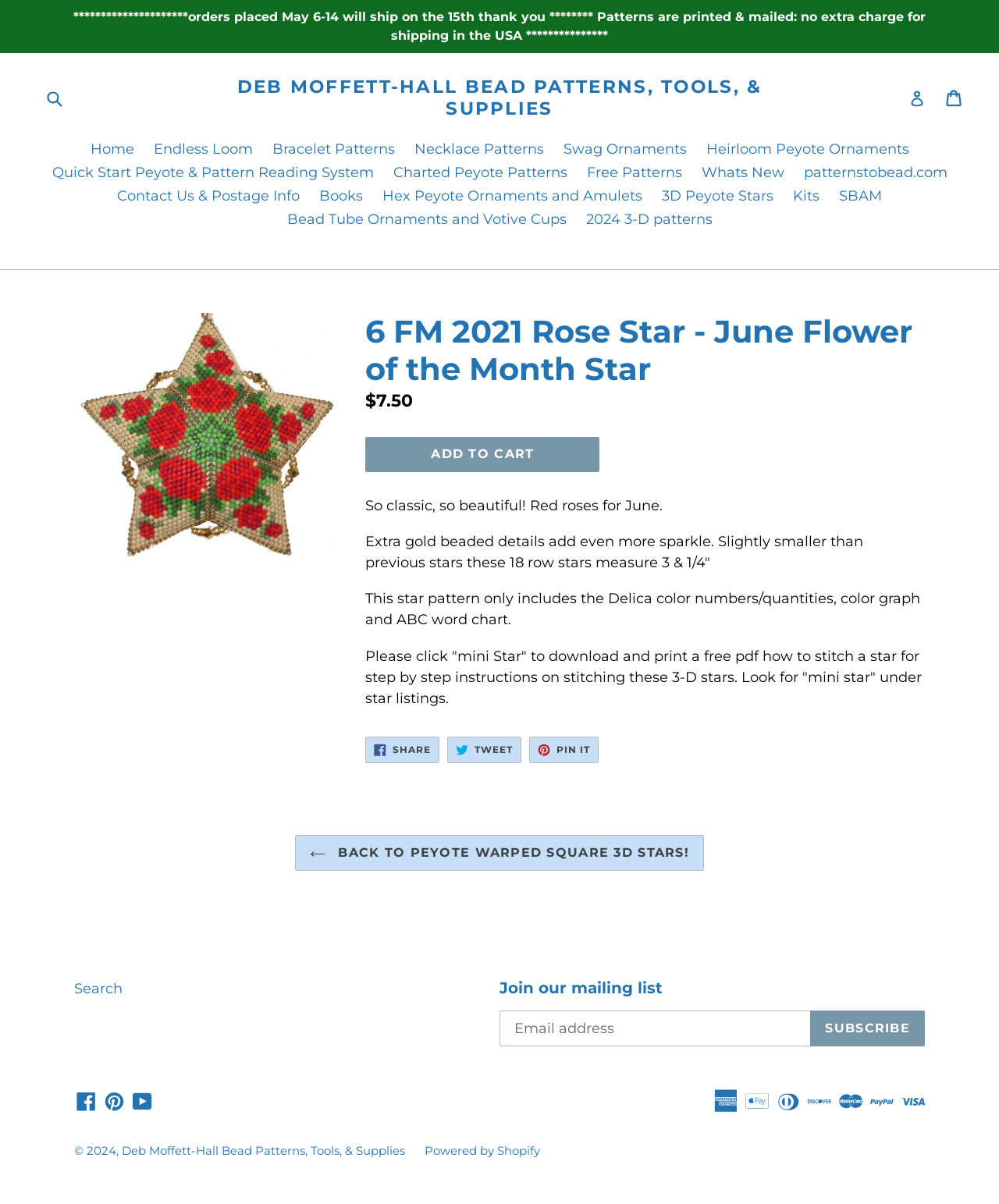Identify the bounding box coordinates of the section to be clicked to complete the task described by the following instruction: "Subscribe to the mailing list". The coordinates should be four float numbers between 0 and 1, formatted as [left, top, right, bottom].

[0.811, 0.84, 0.926, 0.869]